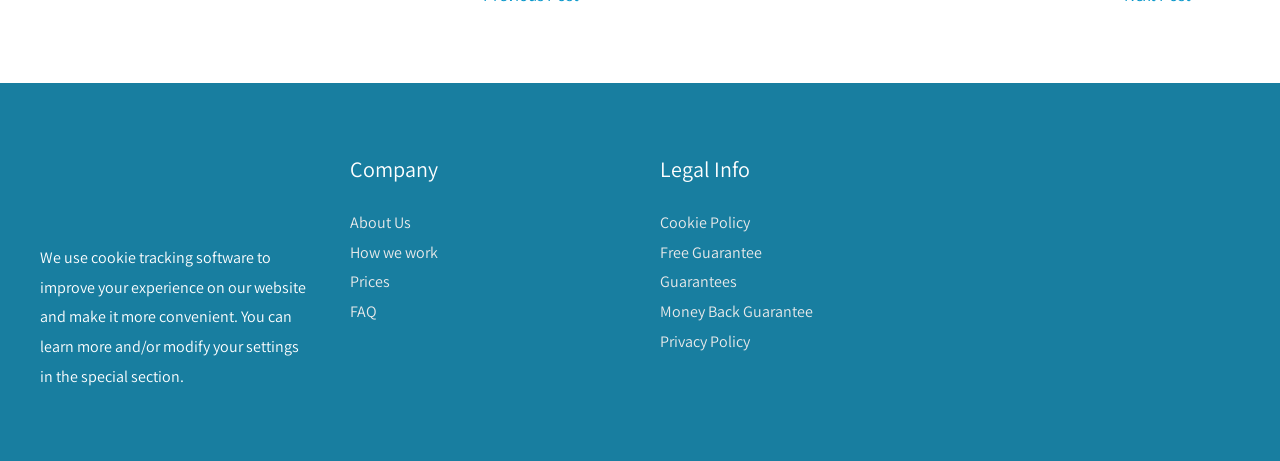Determine the bounding box for the described HTML element: "Joshua Mwangangi". Ensure the coordinates are four float numbers between 0 and 1 in the format [left, top, right, bottom].

None